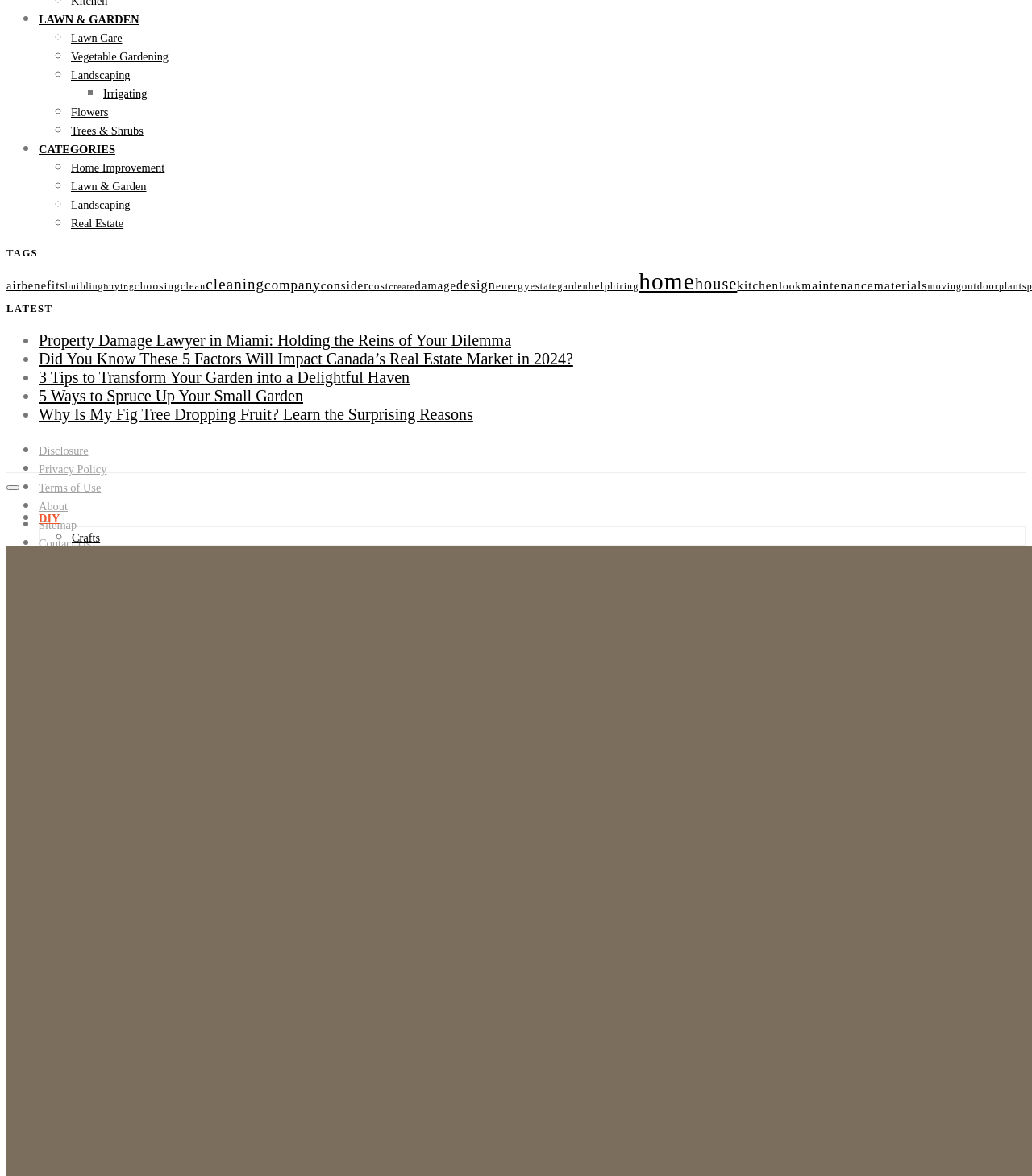Locate the UI element described as follows: "Home Organization". Return the bounding box coordinates as four float numbers between 0 and 1 in the order [left, top, right, bottom].

[0.095, 0.734, 0.184, 0.745]